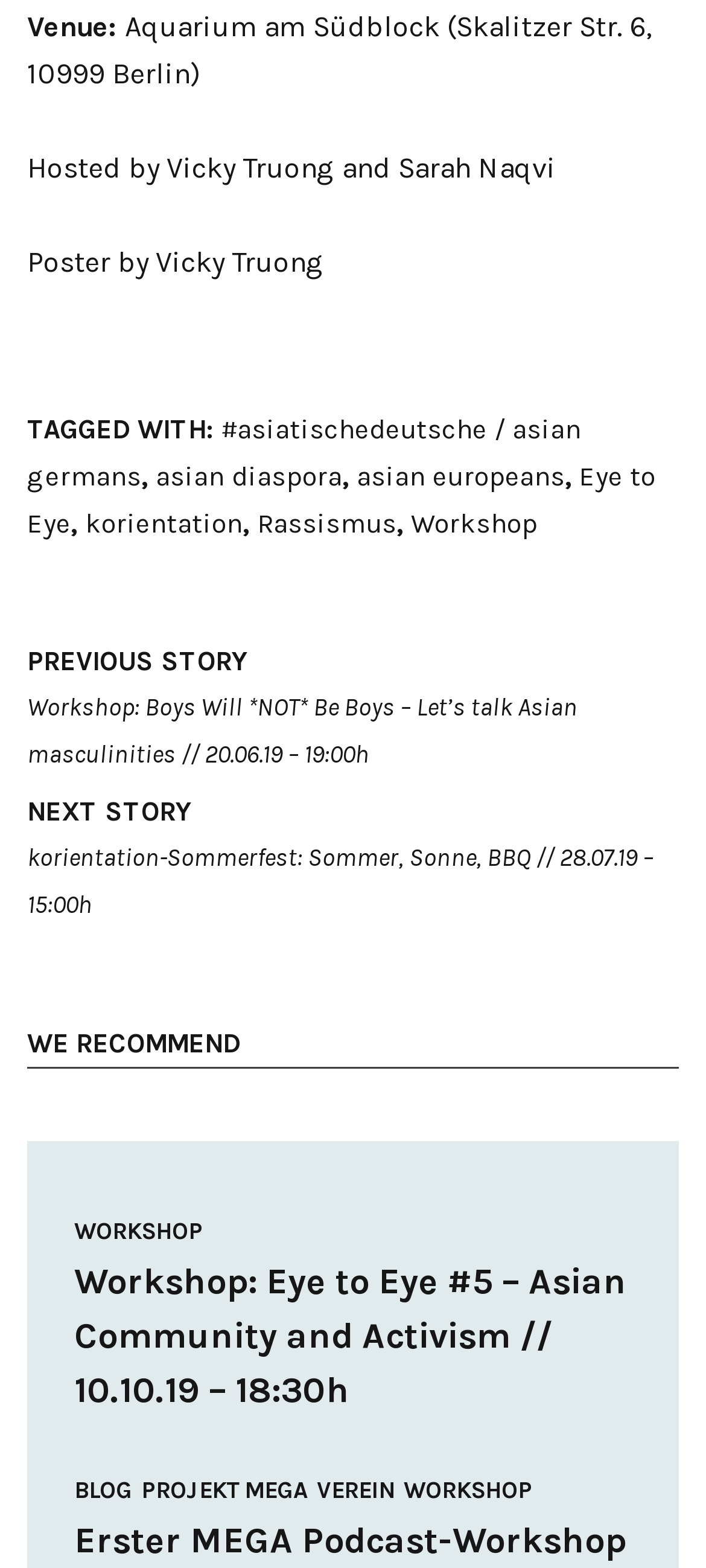Who are the hosts of the event?
Refer to the image and respond with a one-word or short-phrase answer.

Vicky Truong and Sarah Naqvi